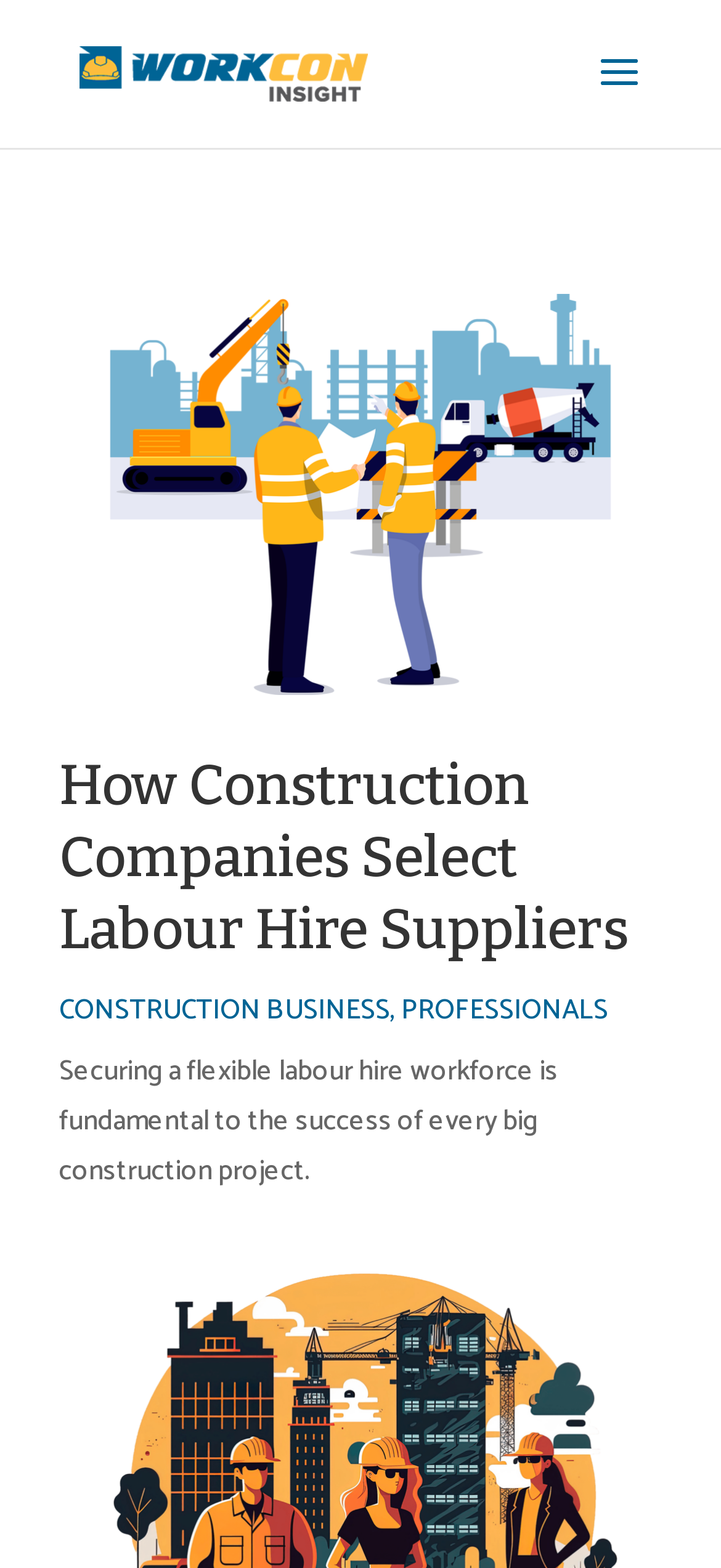What is the topic of the first article?
Please describe in detail the information shown in the image to answer the question.

The first article's title is 'How Construction Companies Select Labour Hire Suppliers', which indicates that the topic of the article is related to labour hire suppliers in the construction industry.